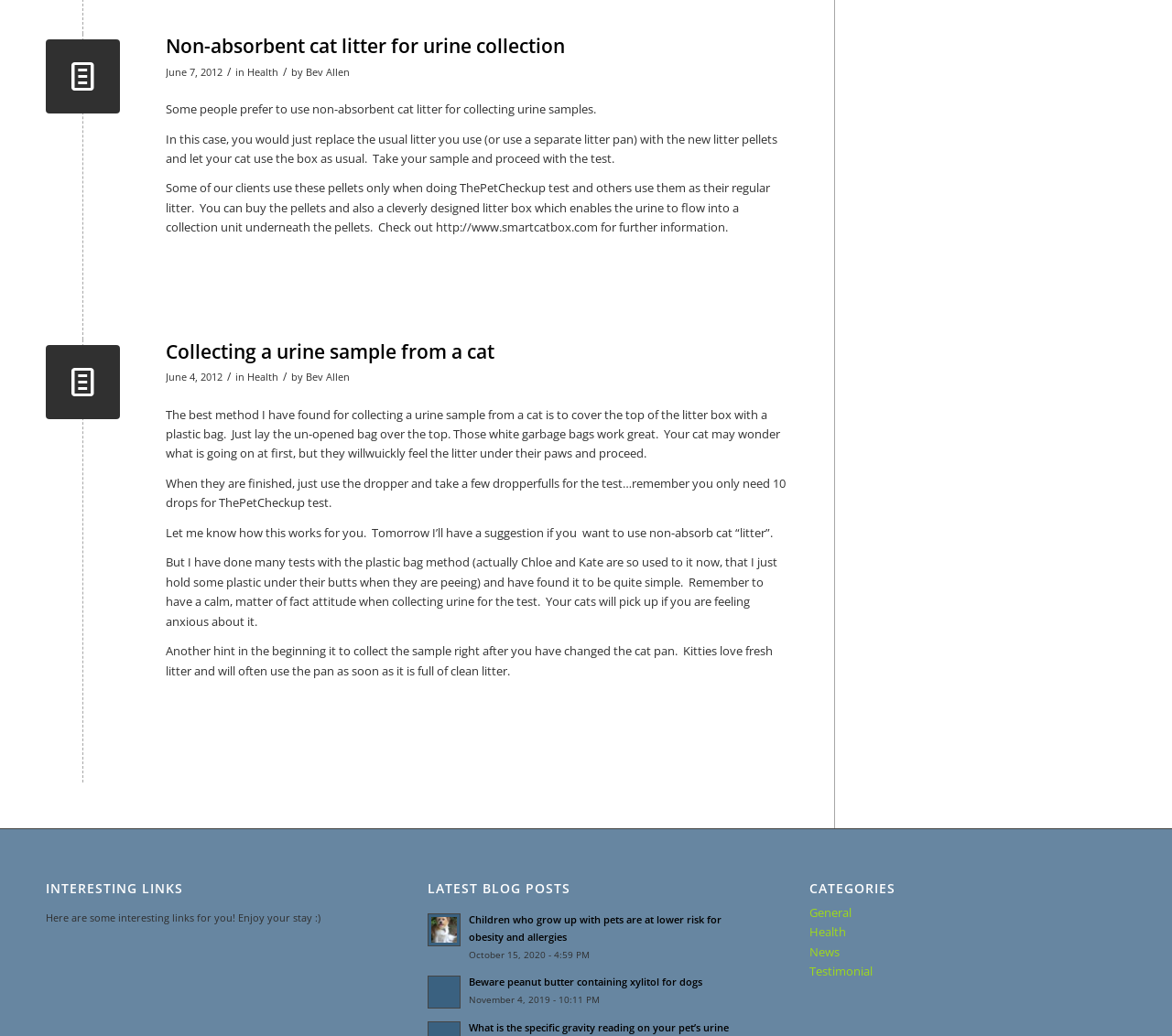Please provide a detailed answer to the question below by examining the image:
How can you collect a urine sample from a cat?

According to the webpage, one method for collecting a urine sample from a cat is to cover the top of the litter box with a plastic bag. The cat will use the litter box as usual, and then you can use a dropper to collect a few drops of urine for testing.